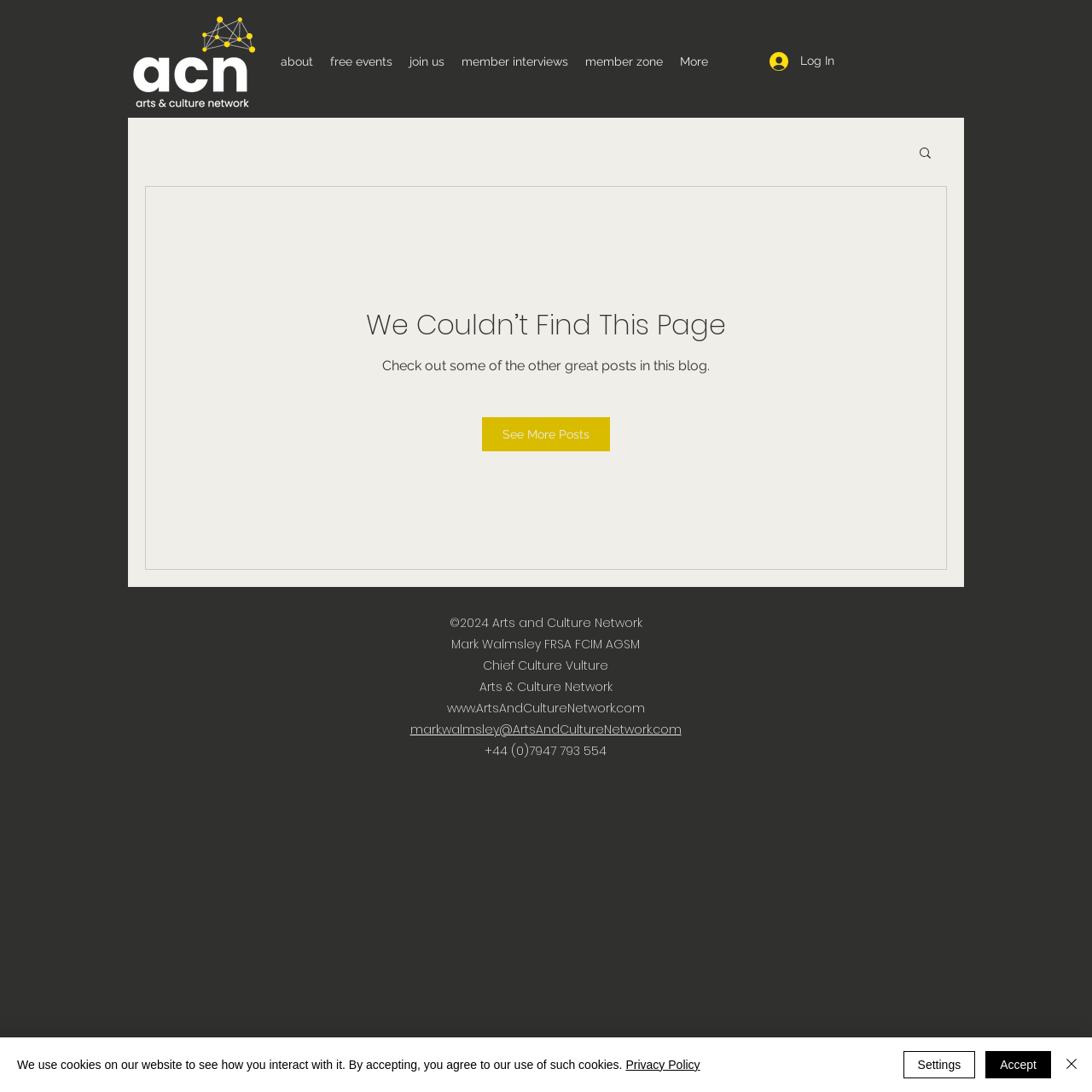Please give the bounding box coordinates of the area that should be clicked to fulfill the following instruction: "Learn about lawn care services". The coordinates should be in the format of four float numbers from 0 to 1, i.e., [left, top, right, bottom].

None